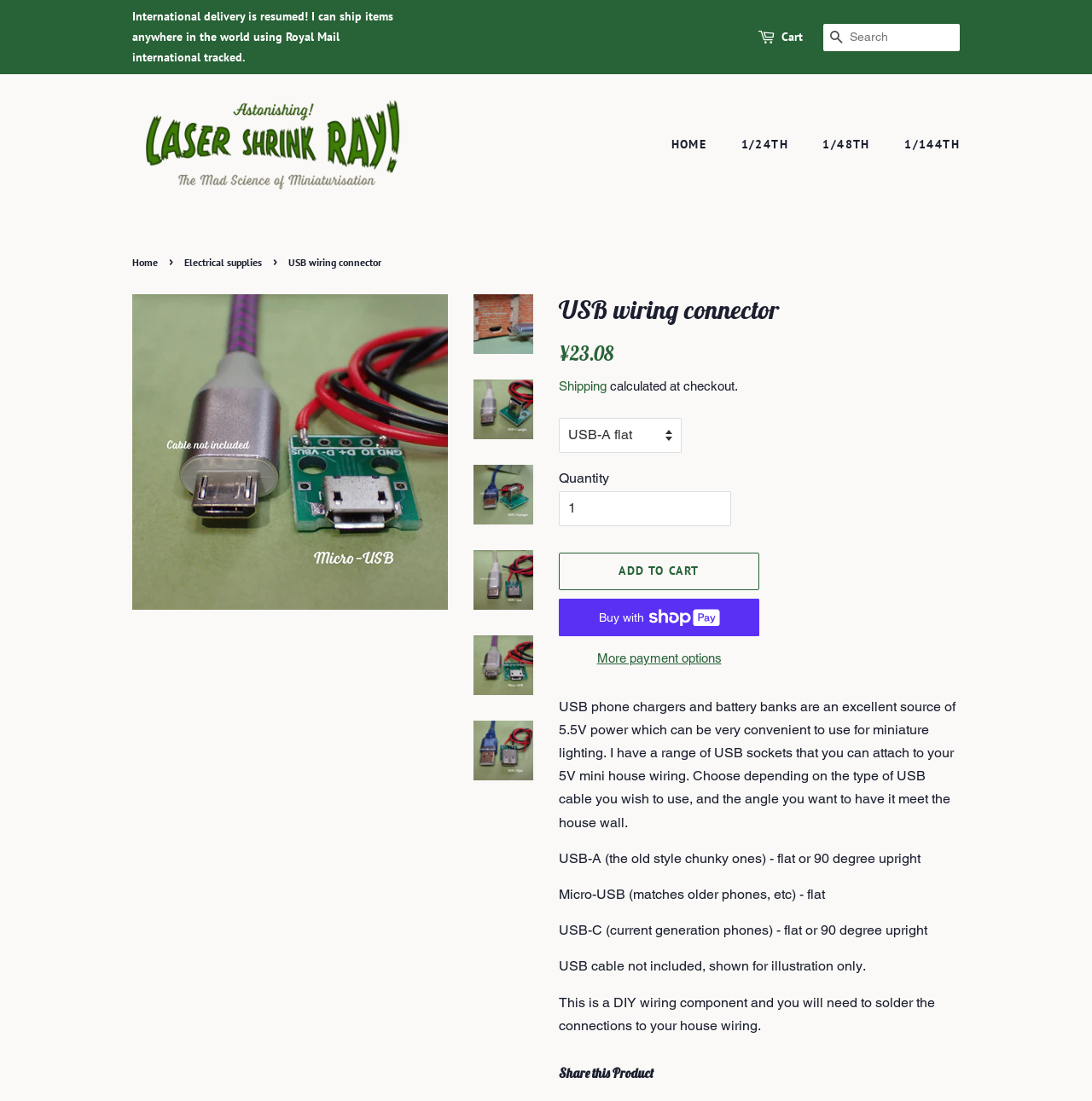Is shipping calculated at checkout?
Refer to the screenshot and deliver a thorough answer to the question presented.

According to the product details section, shipping is calculated at checkout, as indicated by the text 'calculated at checkout' next to the 'Shipping' link.